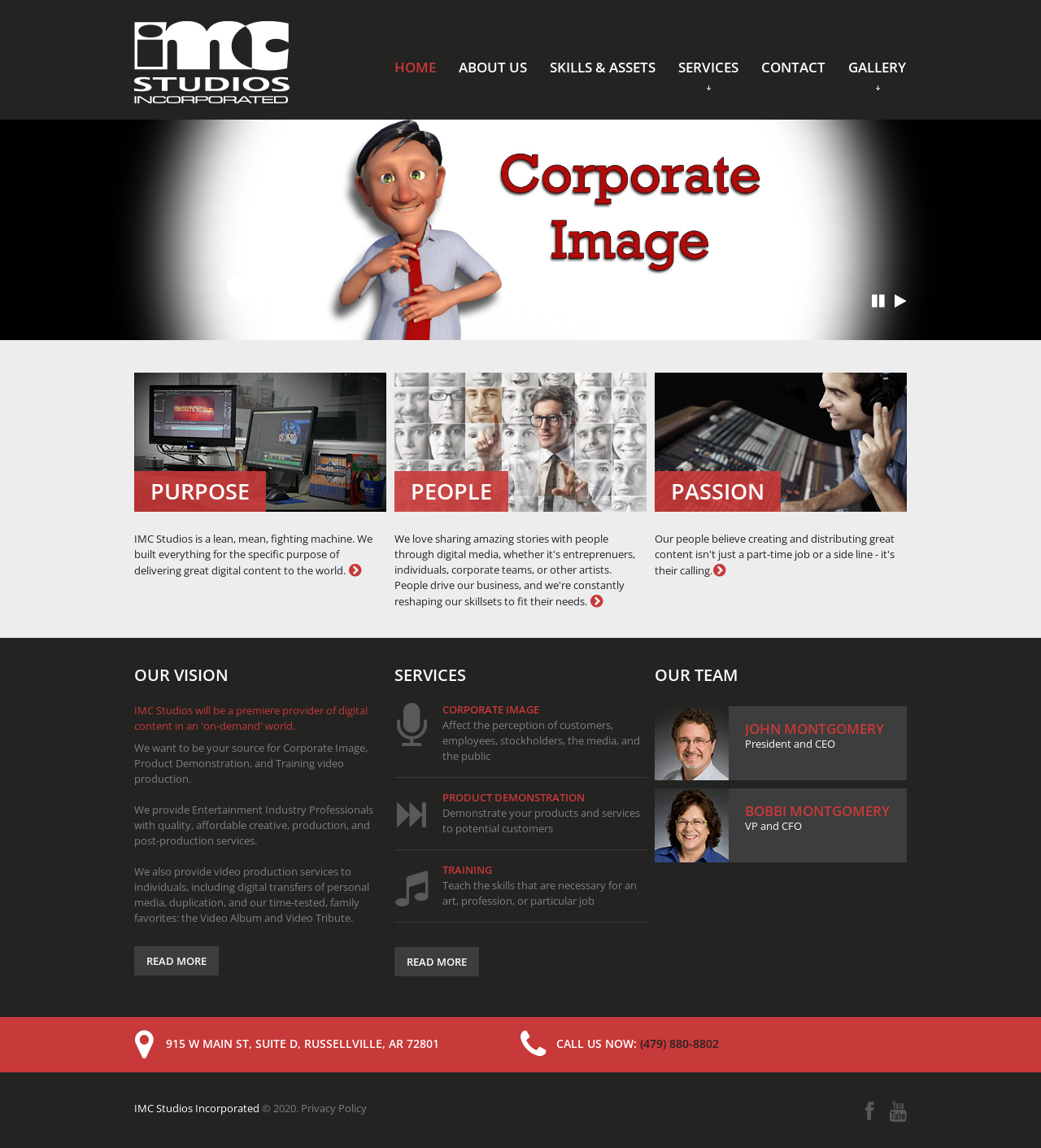What is the phone number to call the company?
Please answer the question with as much detail and depth as you can.

I found the phone number at the bottom of the webpage, in the content info section, where it is written as 'CALL US NOW: (479) 880-8802'.